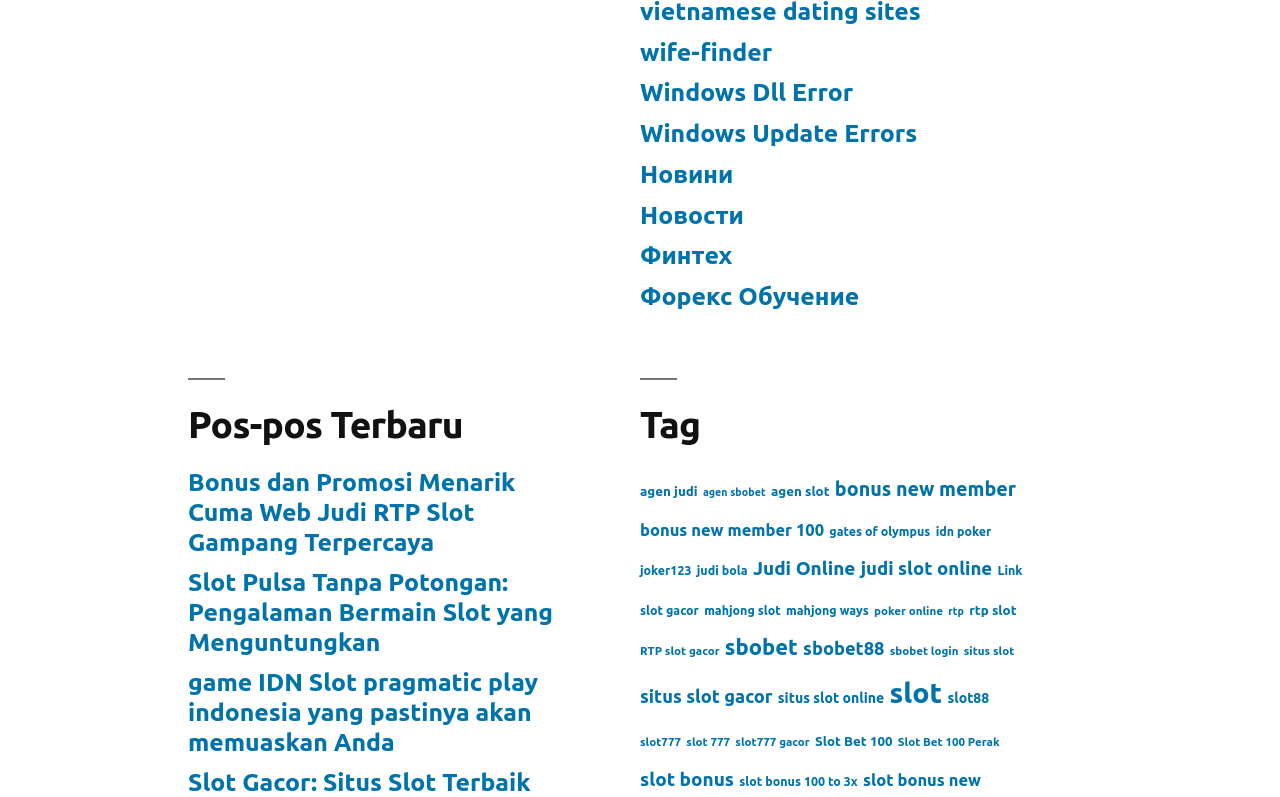Find and indicate the bounding box coordinates of the region you should select to follow the given instruction: "Read the 'Pos-pos Terbaru' heading".

[0.147, 0.474, 0.448, 0.56]